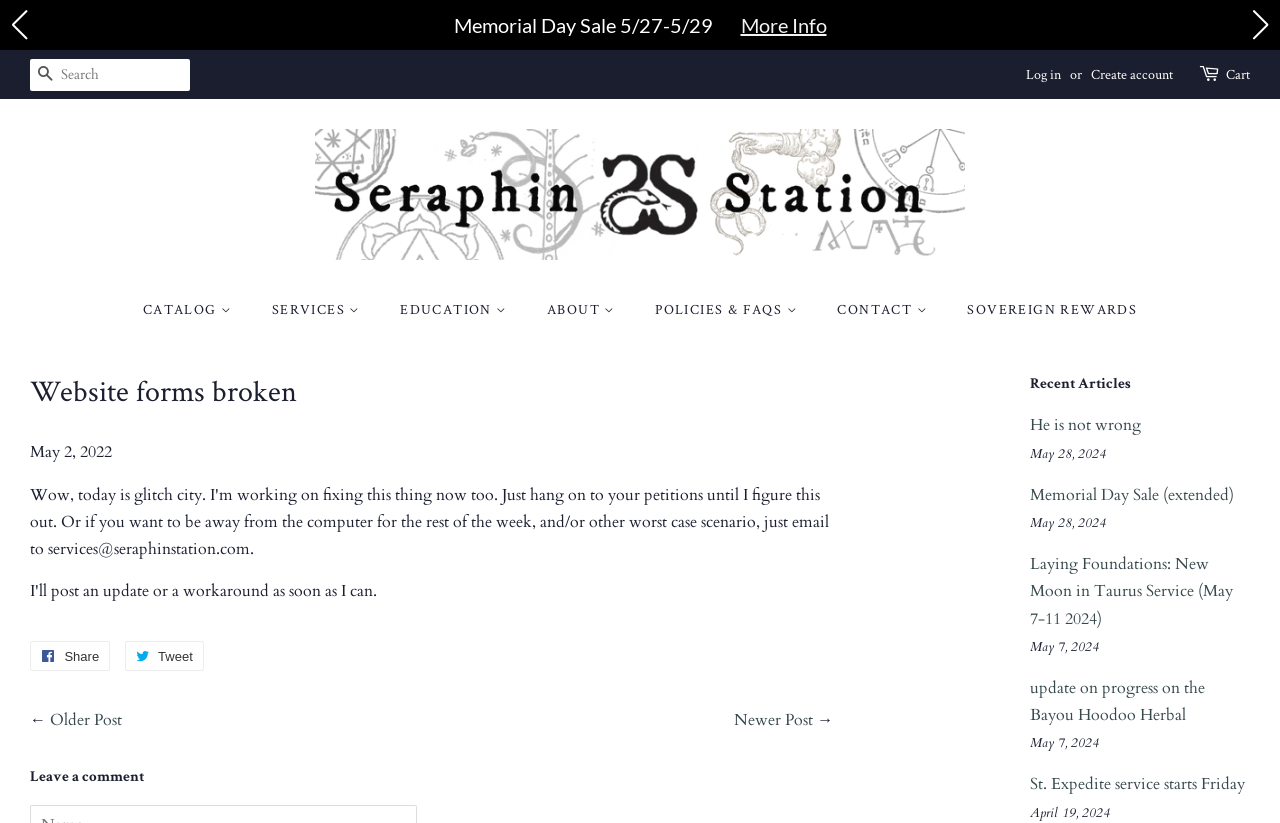Give a full account of the webpage's elements and their arrangement.

This webpage appears to be an e-commerce website for a spiritual and metaphysical store called Seraphin Station. At the top of the page, there is a search bar and a login/create account section. Below that, there is a navigation menu with several categories, including Catalog, Services, Education, and About.

The Catalog section has several subcategories, including New, Bargain Bin, Baths, Washes, & Sprays, Books & Downloads, Candles, Conditions, Charms & Talismans, Curios & Supplies, Custom Work, Gifts & Subscriptions, Holy Cards & Prayer Cards, Jewelry & Rosaries, Mojo Bags & Pakets, and Oils. Each of these subcategories has its own set of links to specific products or product categories.

The Services section has several subcategories, including Altar & Light Setting Services, Readings & Consultations, and Testimonials. The Altar & Light Setting Services subcategory has links to specific services, such as Available Services, Common Types of Altar Work, and Light Setting Services. The Readings & Consultations subcategory has links to specific types of readings, such as Cartomancy Readings and Tarot Readings.

The Education section has several links to educational resources, including an Education Index by Topic, A Bayou Hoodoo Herbal, Bath Instructions, and Formula Guidance. The About section has links to information about Seraphin Station, its owner Karma Zain, and the website's Code of Ethics.

At the very top of the page, there is a message from the website owner apologizing for technical issues and asking users to be patient while they are resolved.